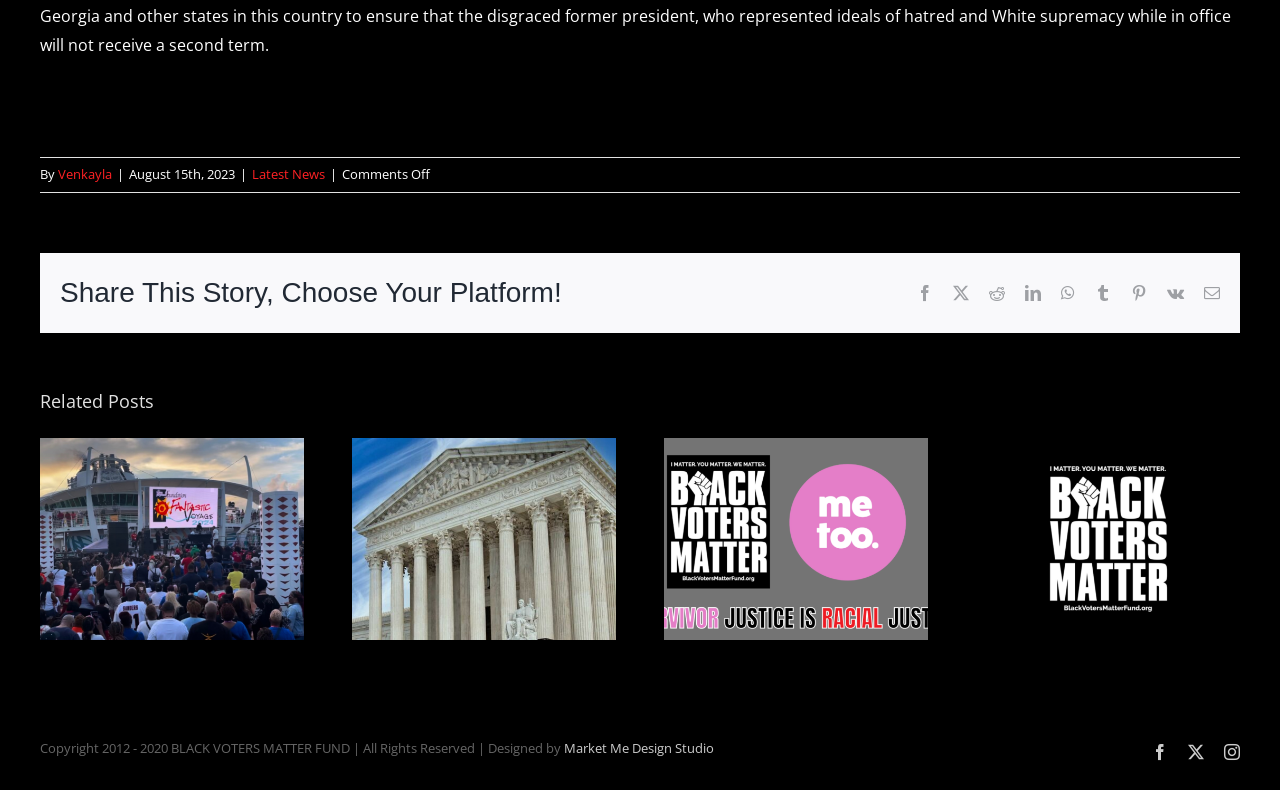Determine the bounding box coordinates for the HTML element described here: "Venkayla".

[0.045, 0.209, 0.088, 0.232]